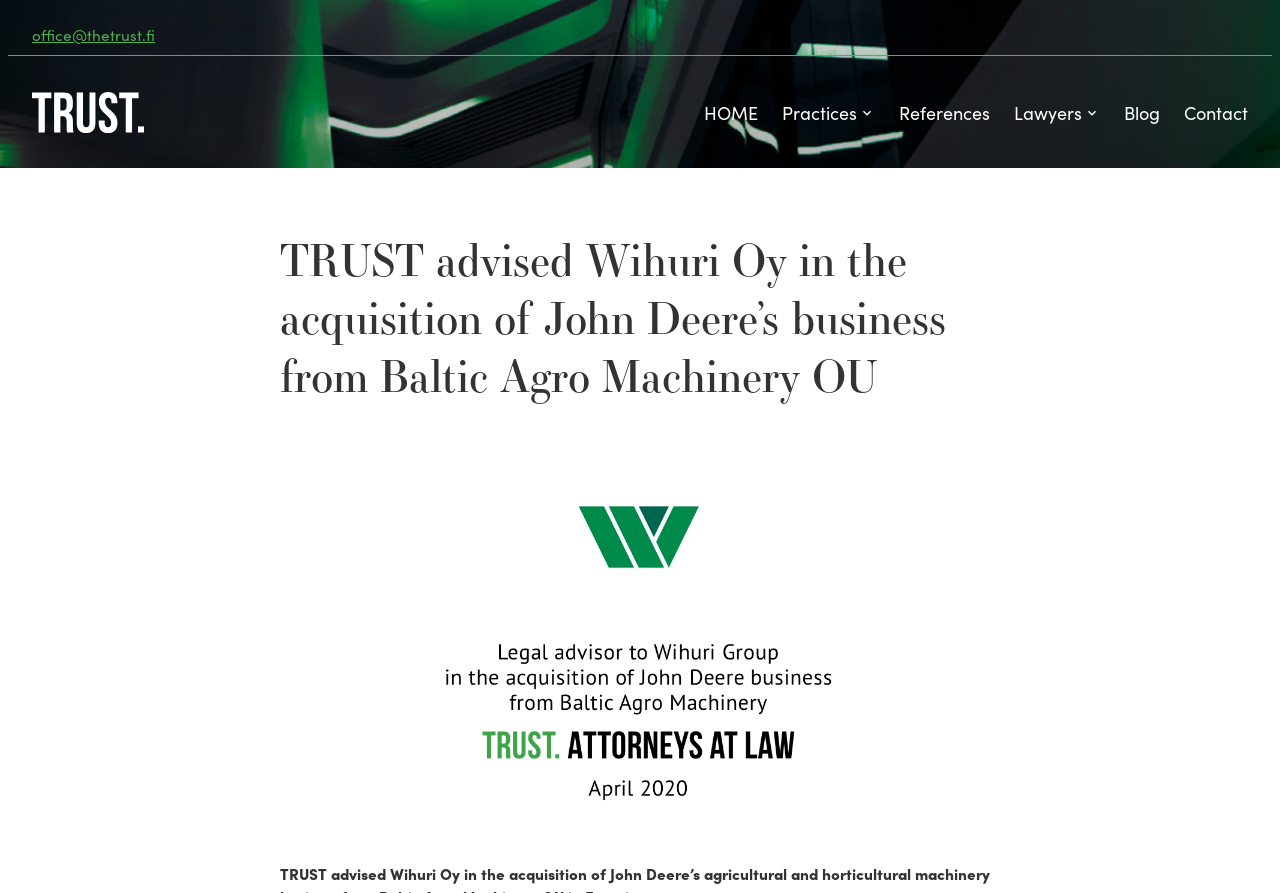Determine the bounding box coordinates of the clickable element to achieve the following action: 'Contact TRUST'. Provide the coordinates as four float values between 0 and 1, formatted as [left, top, right, bottom].

[0.925, 0.111, 0.975, 0.141]